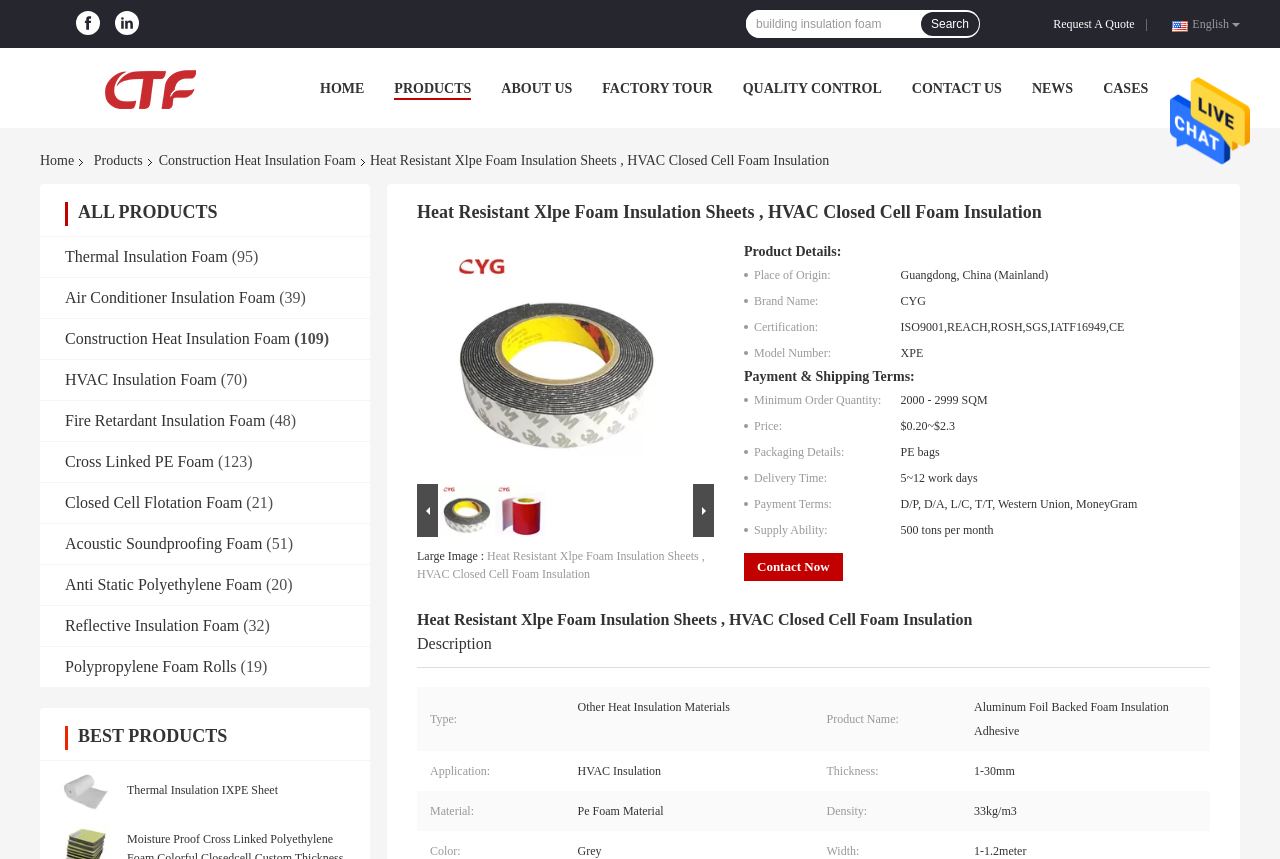Determine the bounding box coordinates of the section I need to click to execute the following instruction: "Visit Cyg Tefa Co., Ltd.'s Facebook page". Provide the coordinates as four float numbers between 0 and 1, i.e., [left, top, right, bottom].

[0.055, 0.013, 0.083, 0.043]